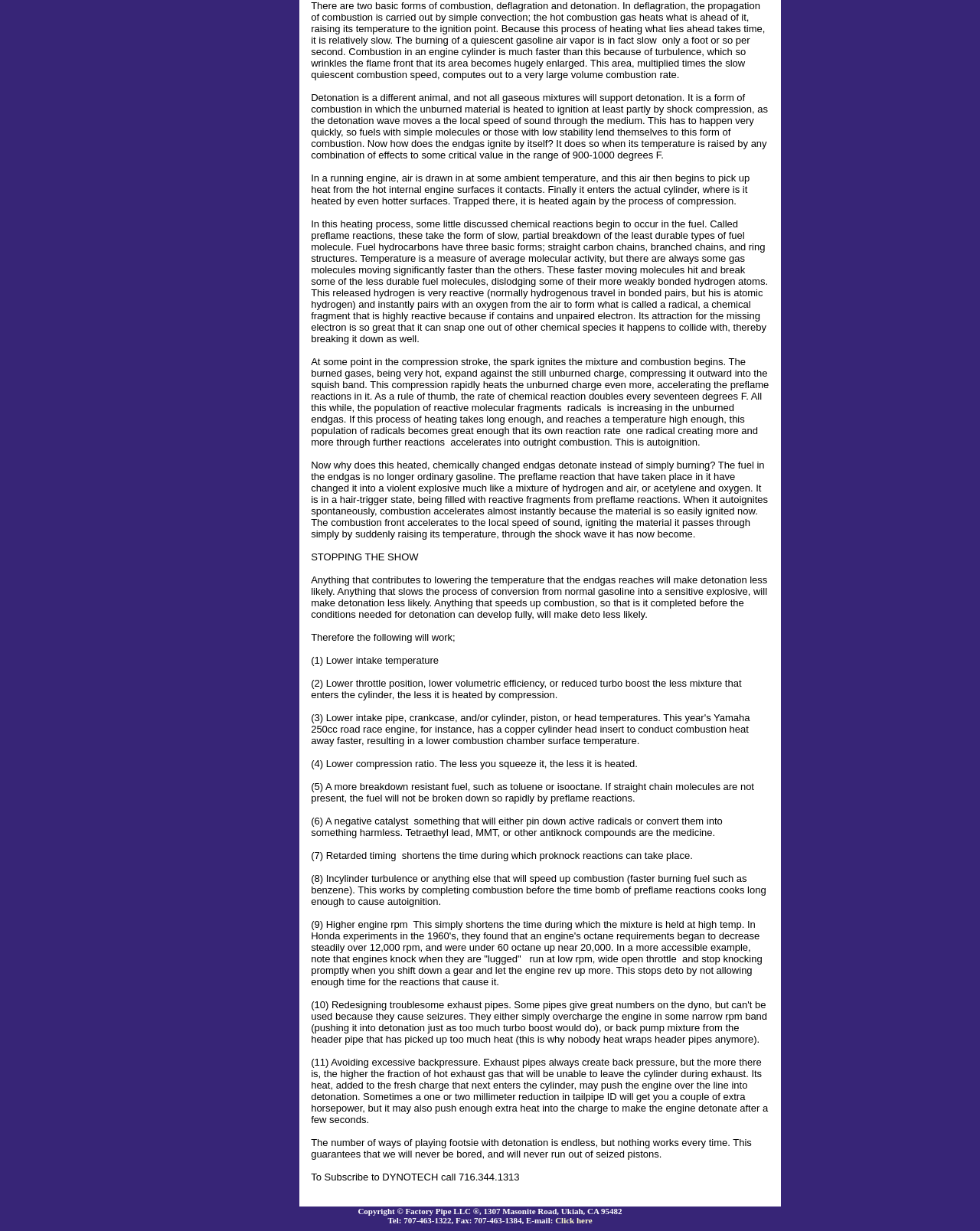Specify the bounding box coordinates (top-left x, top-left y, bottom-right x, bottom-right y) of the UI element in the screenshot that matches this description: Click here

[0.567, 0.988, 0.604, 0.995]